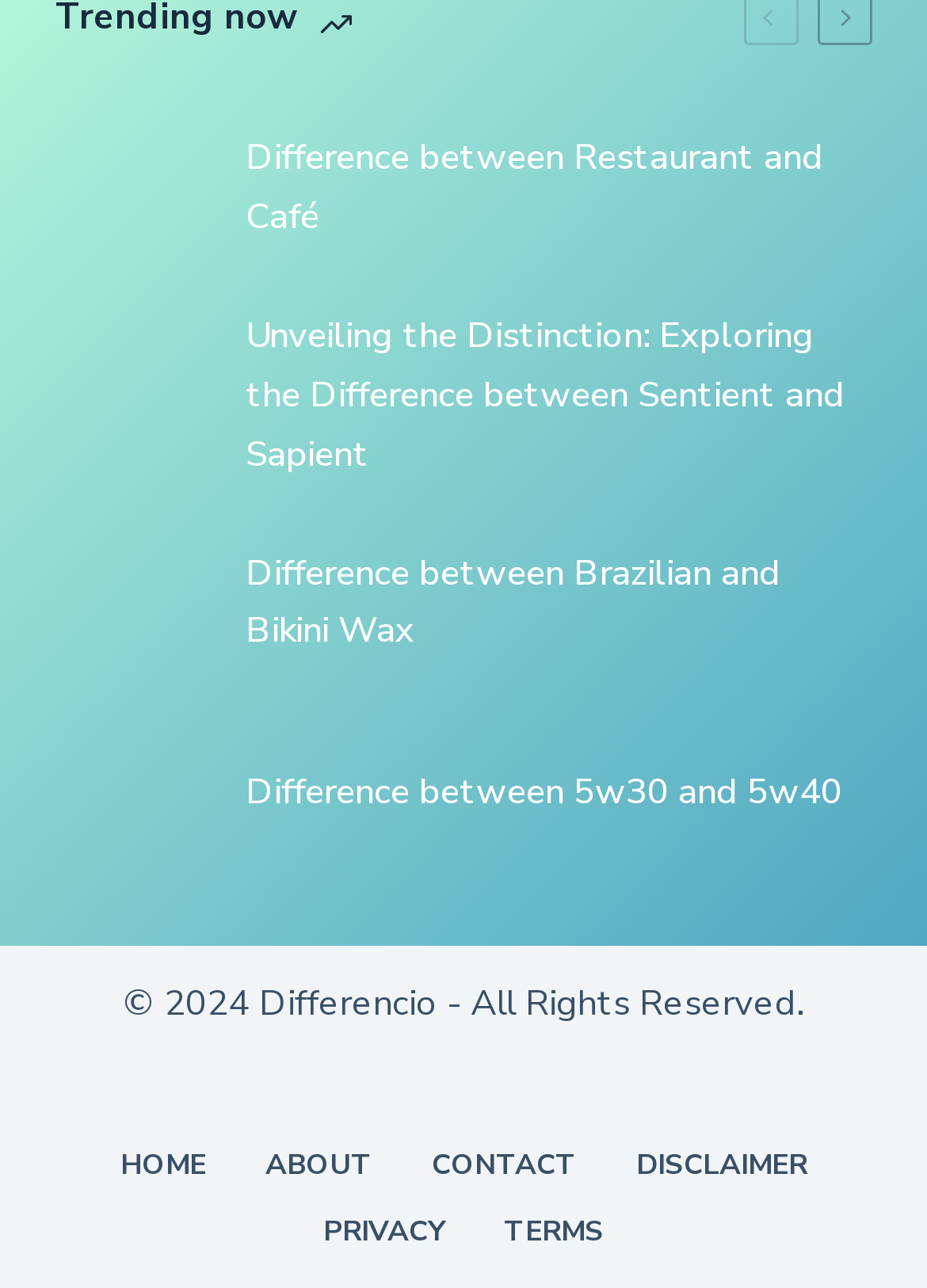Can you provide the bounding box coordinates for the element that should be clicked to implement the instruction: "Check the DISCLAIMER"?

[0.654, 0.891, 0.903, 0.92]